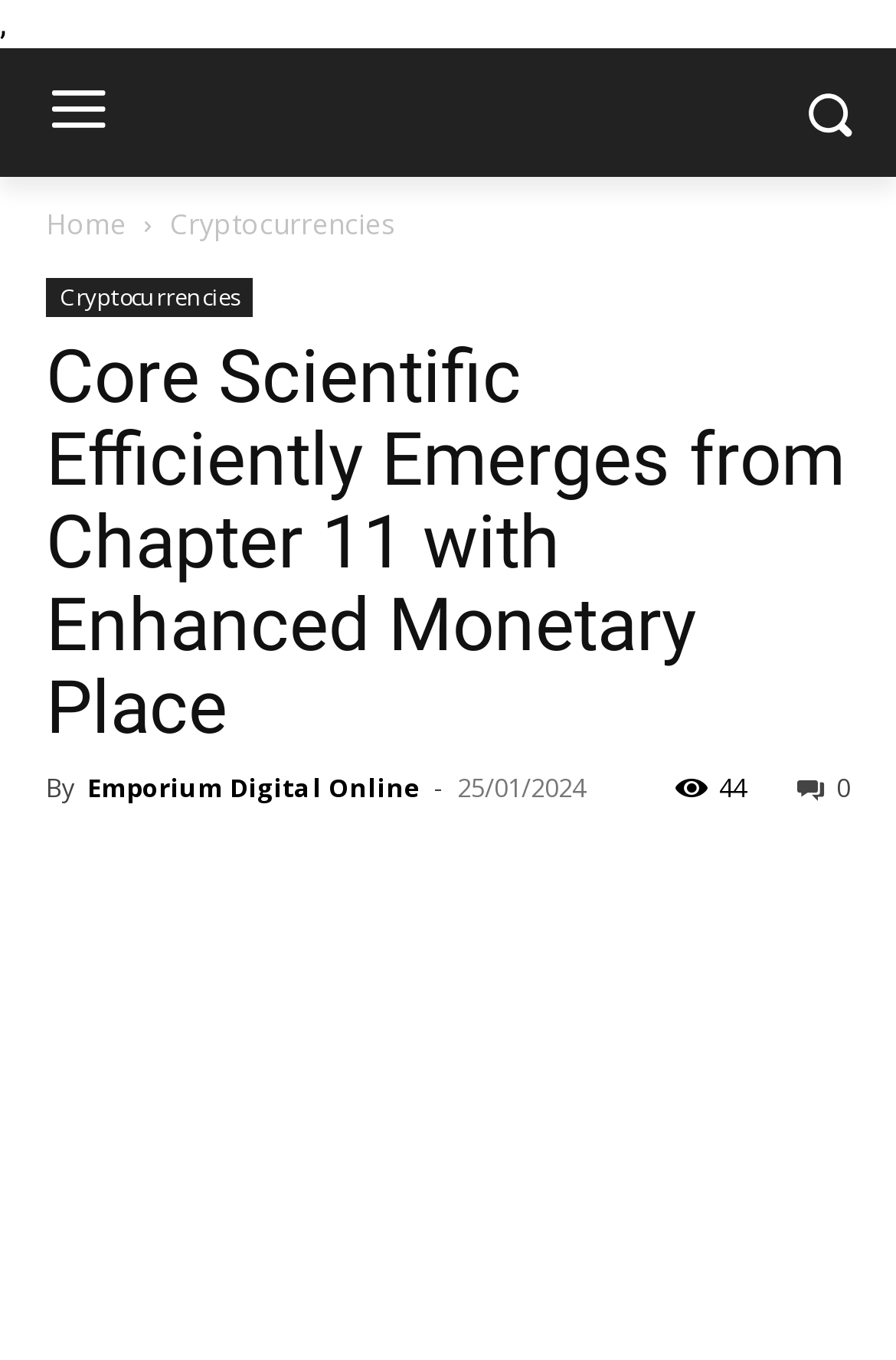Determine the bounding box coordinates of the region I should click to achieve the following instruction: "Click on Emporium Digital Online". Ensure the bounding box coordinates are four float numbers between 0 and 1, i.e., [left, top, right, bottom].

[0.231, 0.036, 0.769, 0.116]